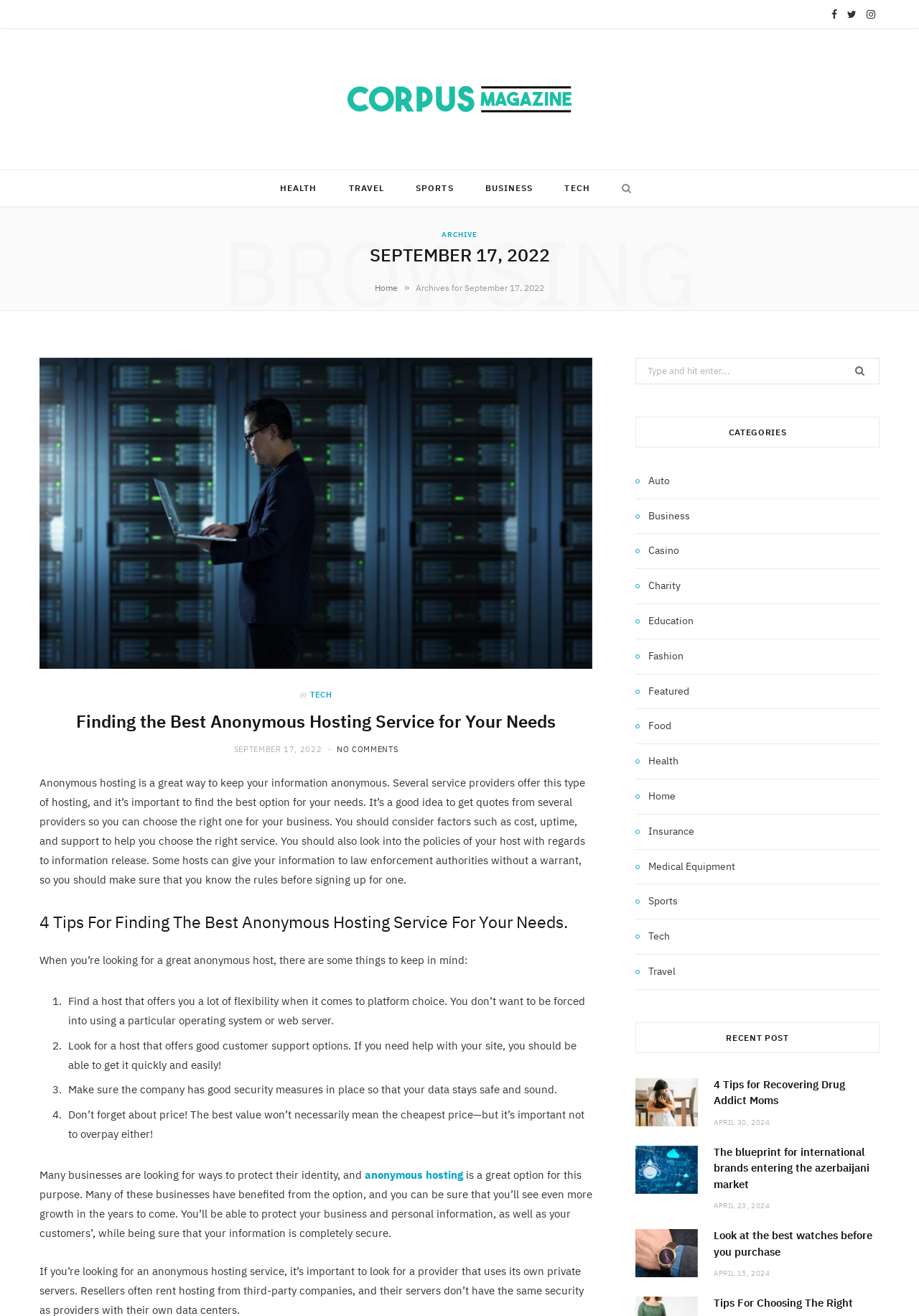What is the title of the second recent post? Please answer the question using a single word or phrase based on the image.

The blueprint for international brands entering the azerbaijani market